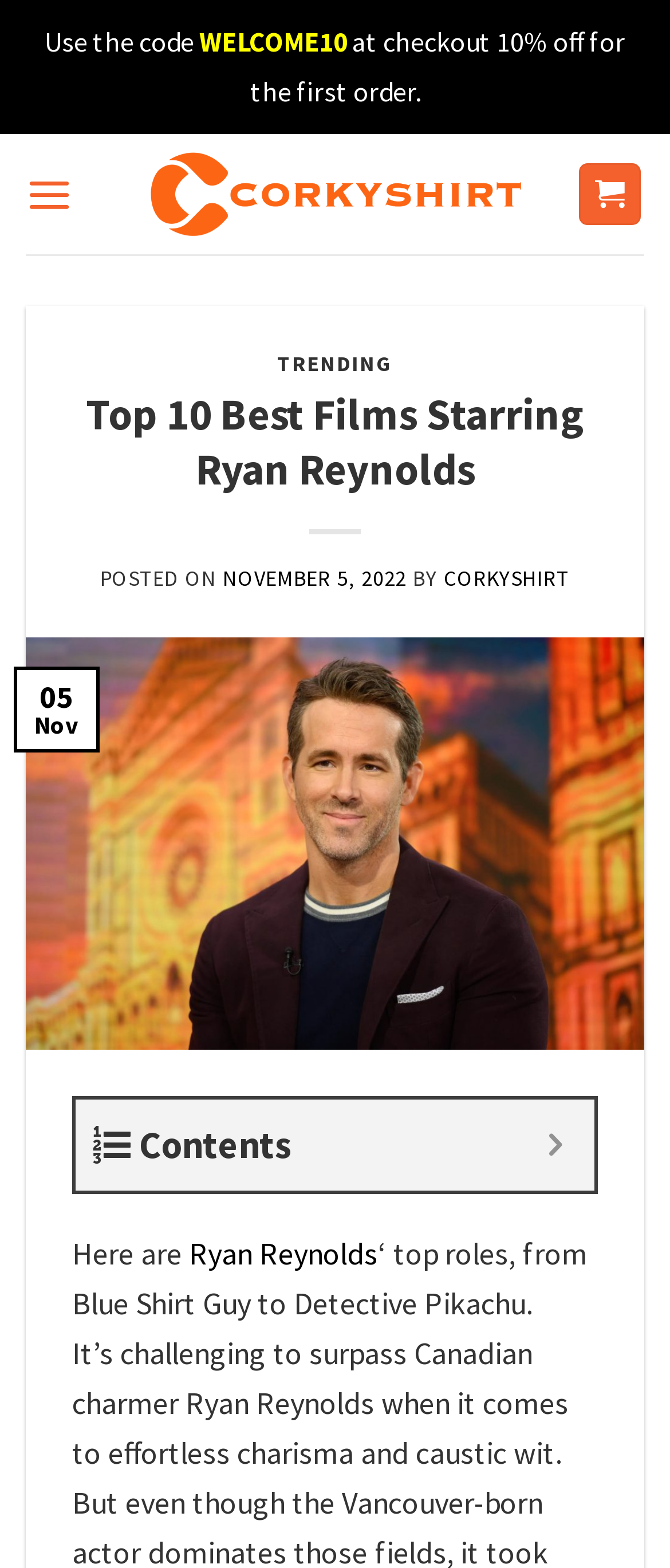What is the topic of the article?
From the image, respond using a single word or phrase.

Ryan Reynolds' films